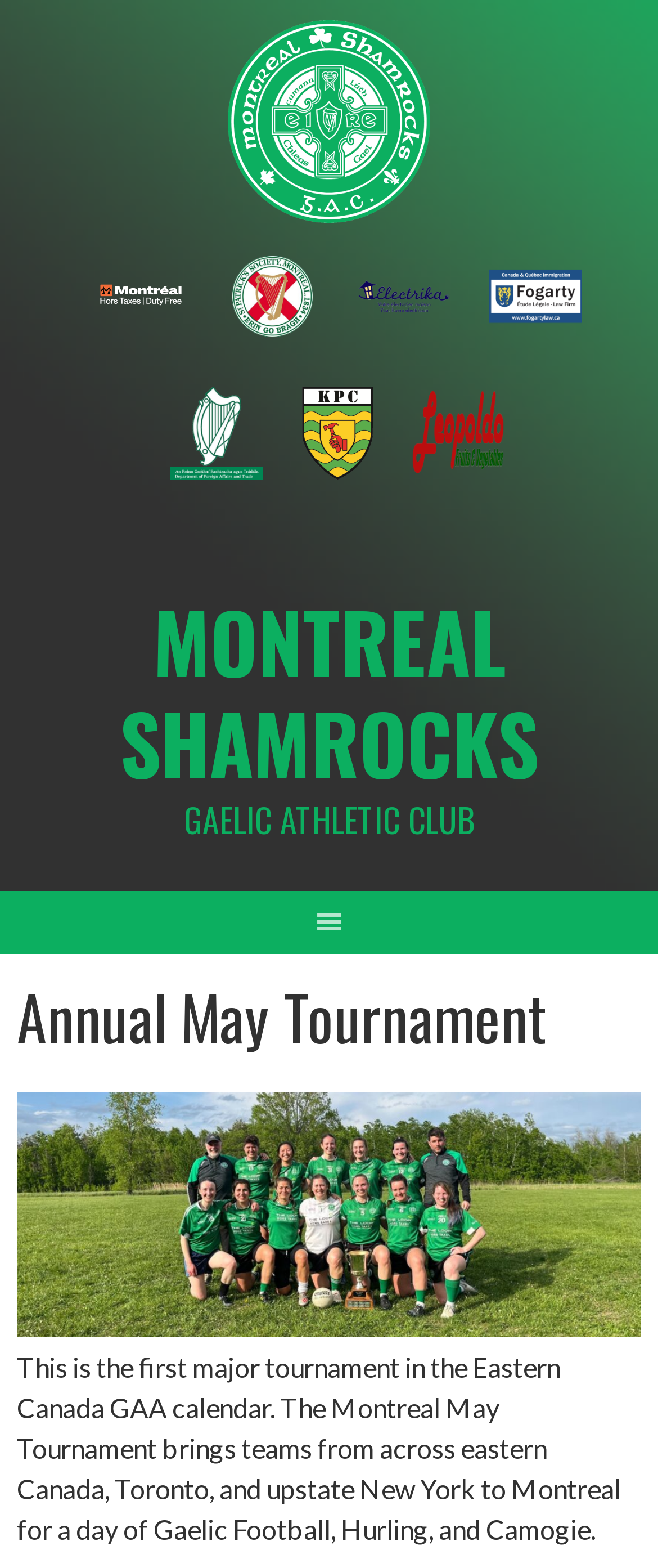What sports are played in the Montreal May Tournament? Observe the screenshot and provide a one-word or short phrase answer.

Gaelic Football, Hurling, and Camogie